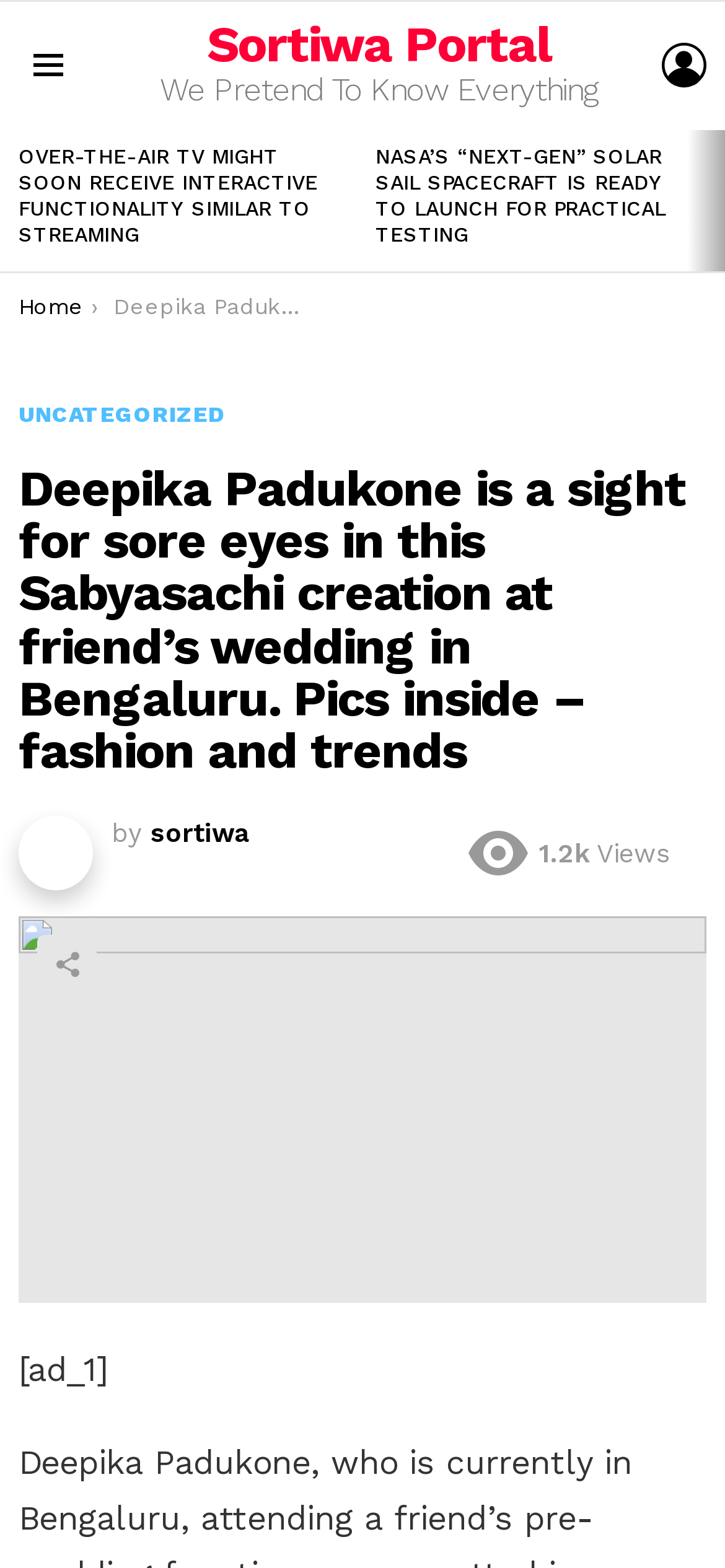What is the category of the article?
Craft a detailed and extensive response to the question.

The article's heading mentions 'fashion and trends' as the category, which suggests that the article belongs to the fashion and trends category.